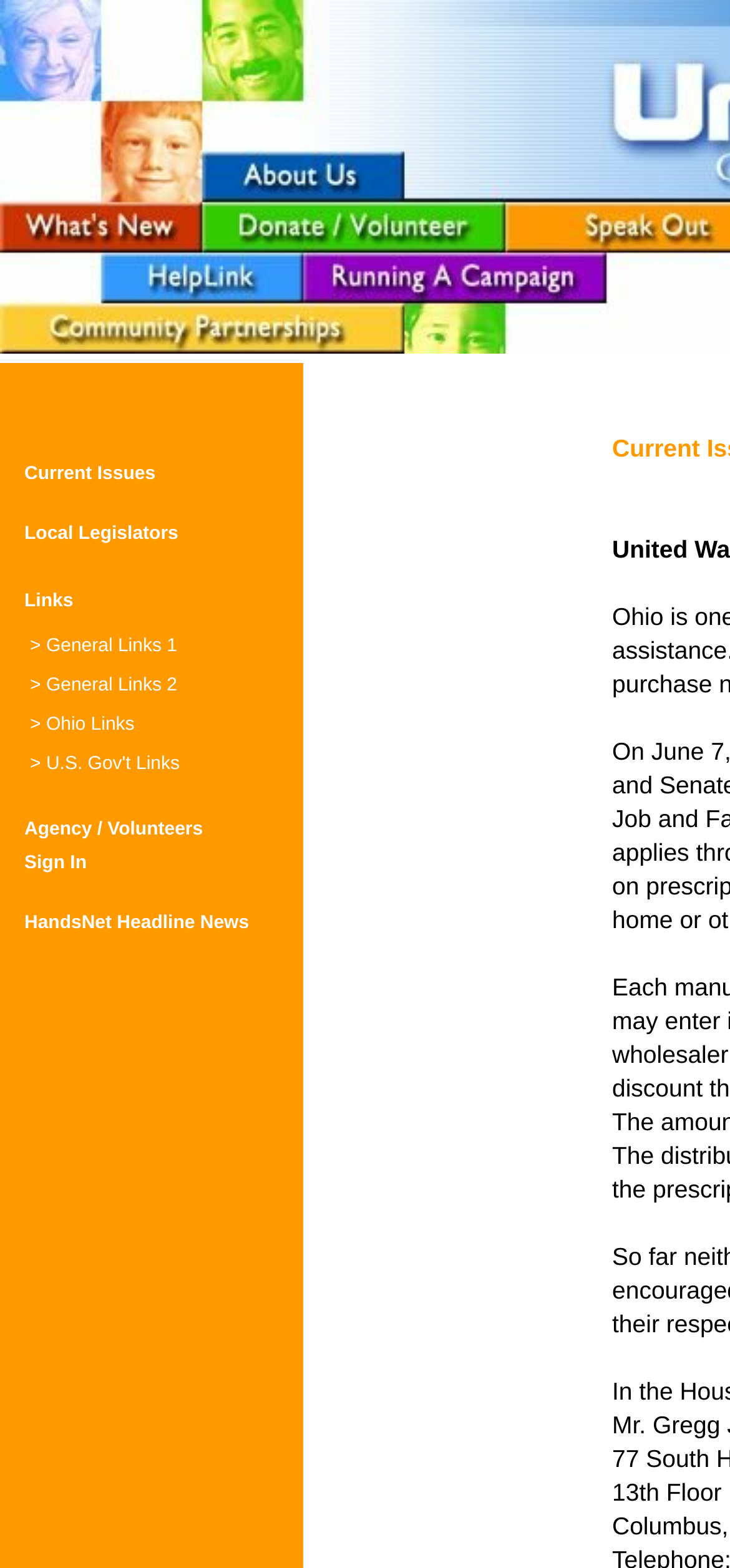Based on the element description "General Links 2", predict the bounding box coordinates of the UI element.

[0.063, 0.431, 0.243, 0.444]